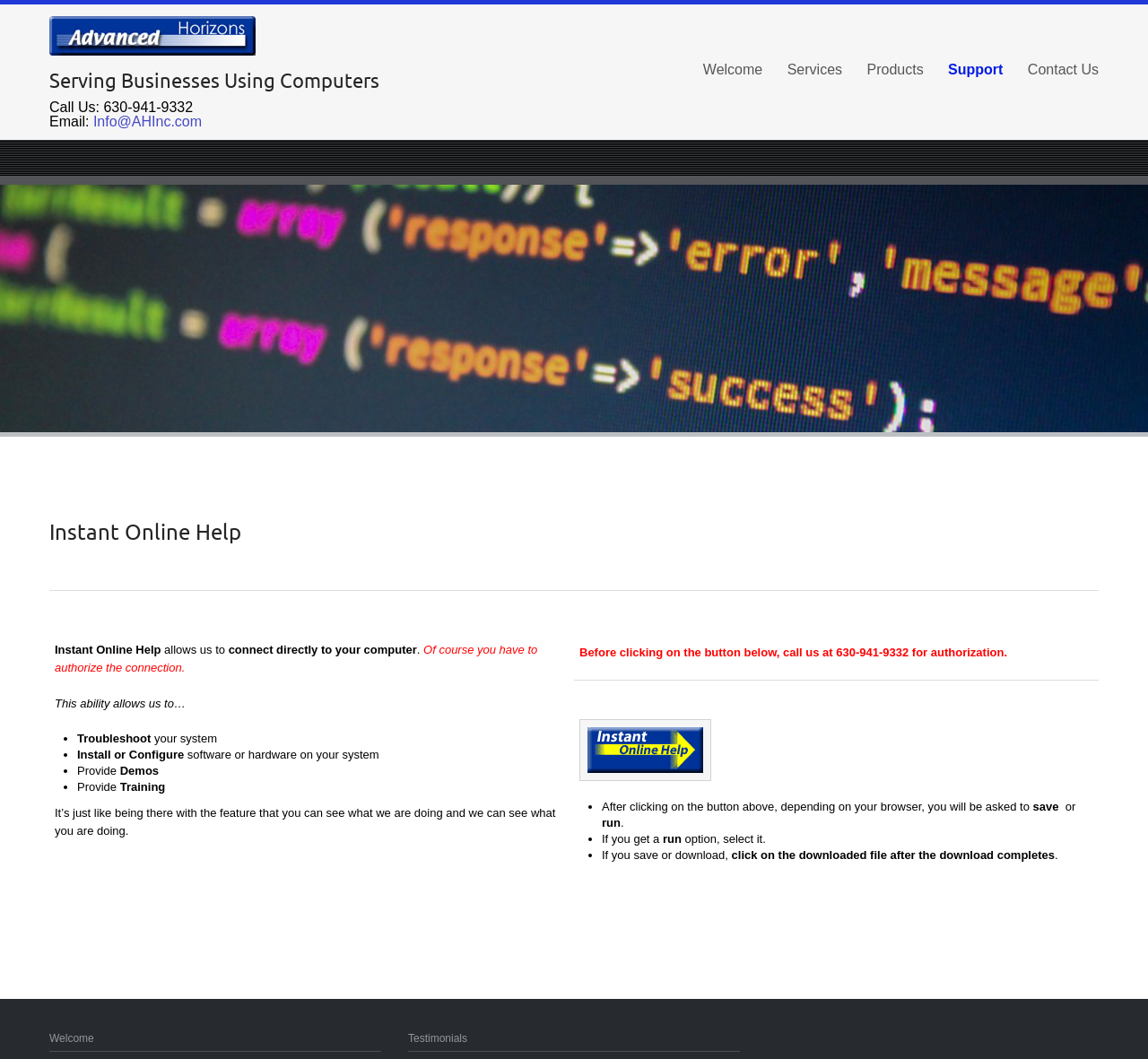Locate the bounding box coordinates of the region to be clicked to comply with the following instruction: "Email to Info@AHInc.com". The coordinates must be four float numbers between 0 and 1, in the form [left, top, right, bottom].

[0.081, 0.108, 0.176, 0.122]